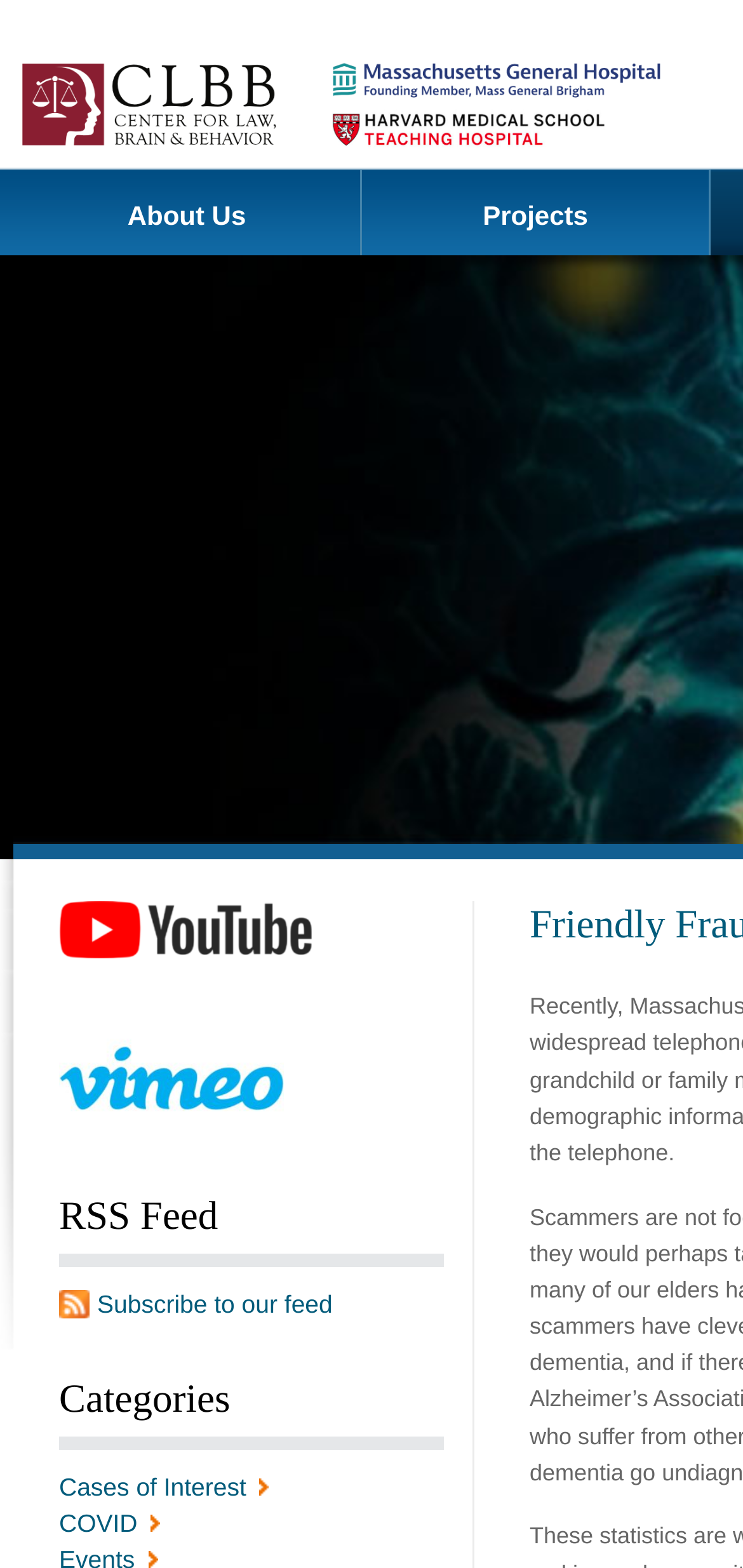Please determine the bounding box coordinates for the element with the description: "Commercial Service".

None